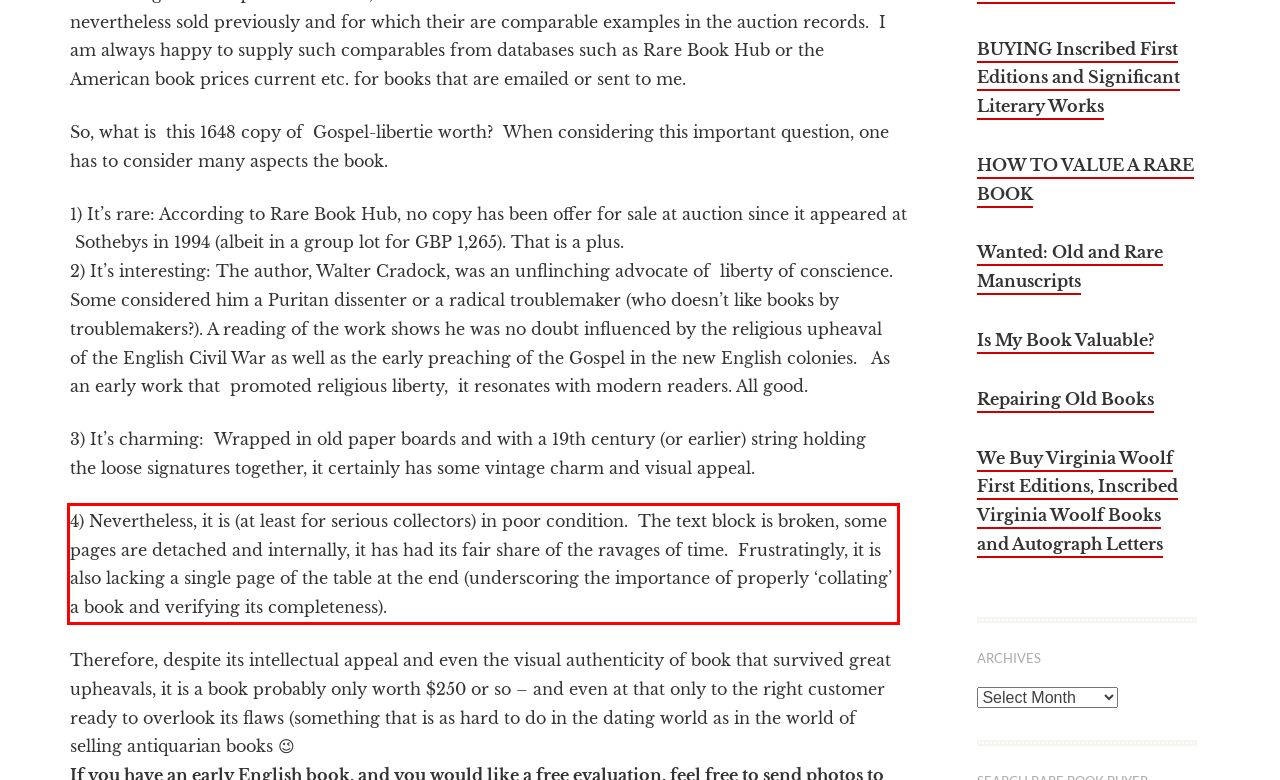Identify the red bounding box in the webpage screenshot and perform OCR to generate the text content enclosed.

4) Nevertheless, it is (at least for serious collectors) in poor condition. The text block is broken, some pages are detached and internally, it has had its fair share of the ravages of time. Frustratingly, it is also lacking a single page of the table at the end (underscoring the importance of properly ‘collating’ a book and verifying its completeness).